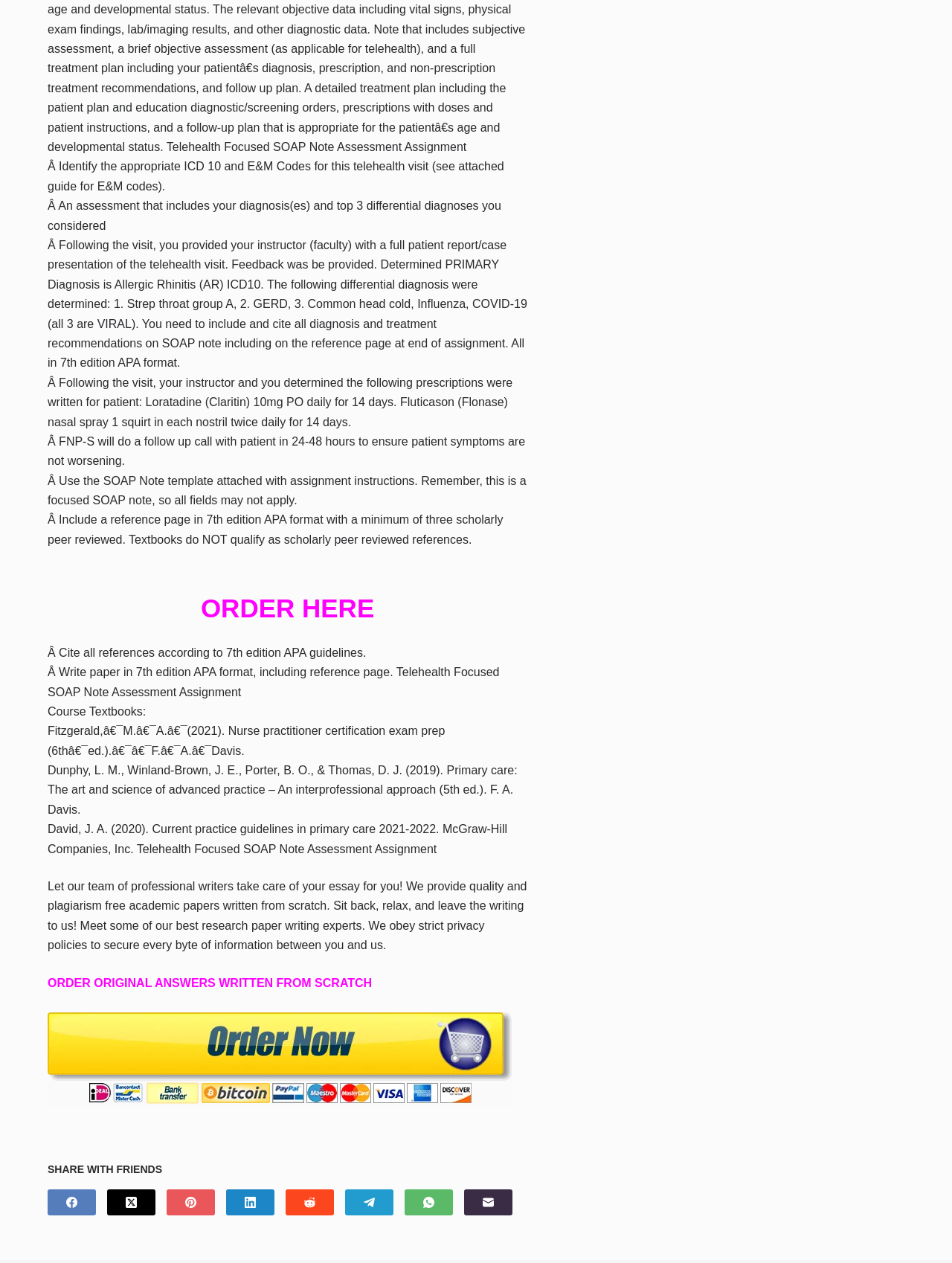Please locate the clickable area by providing the bounding box coordinates to follow this instruction: "Share with friends on Facebook".

[0.05, 0.942, 0.101, 0.962]